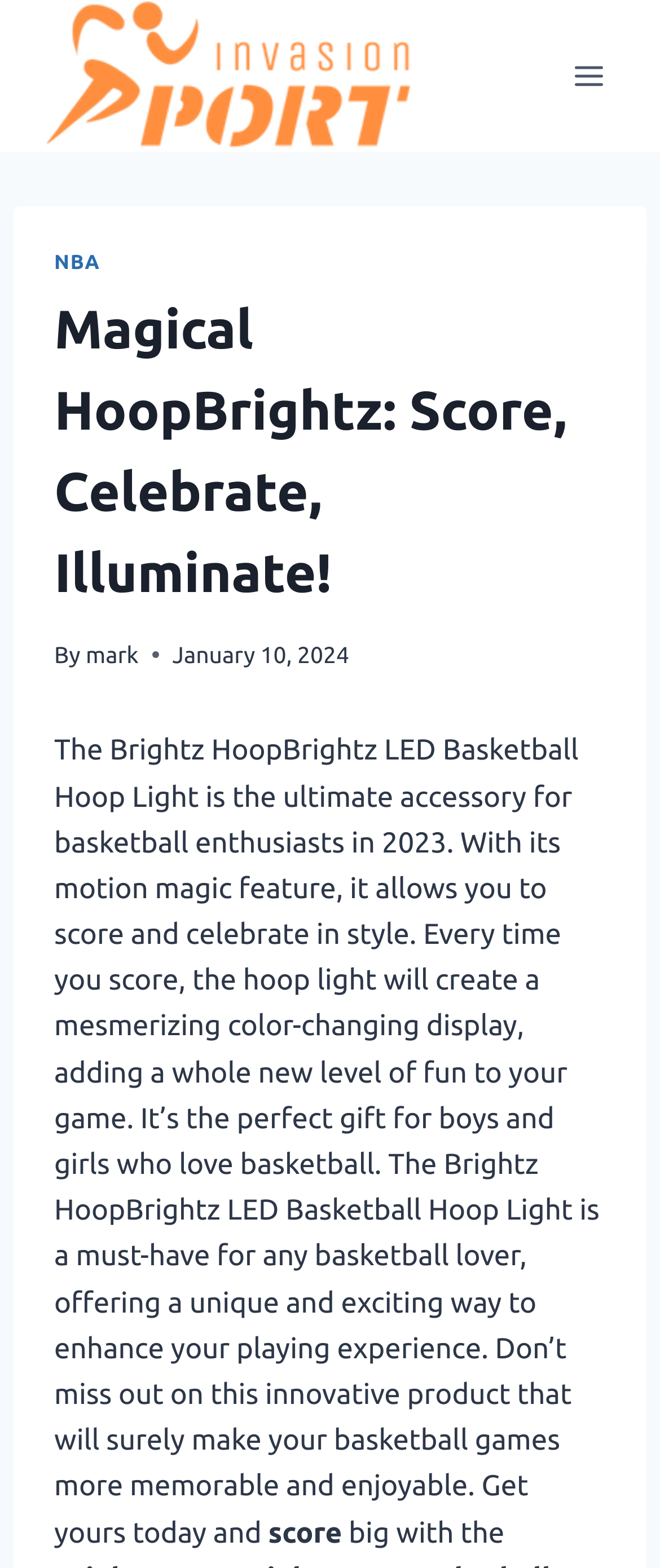Identify the bounding box coordinates for the UI element described as: "Toggle Menu". The coordinates should be provided as four floats between 0 and 1: [left, top, right, bottom].

[0.844, 0.032, 0.938, 0.065]